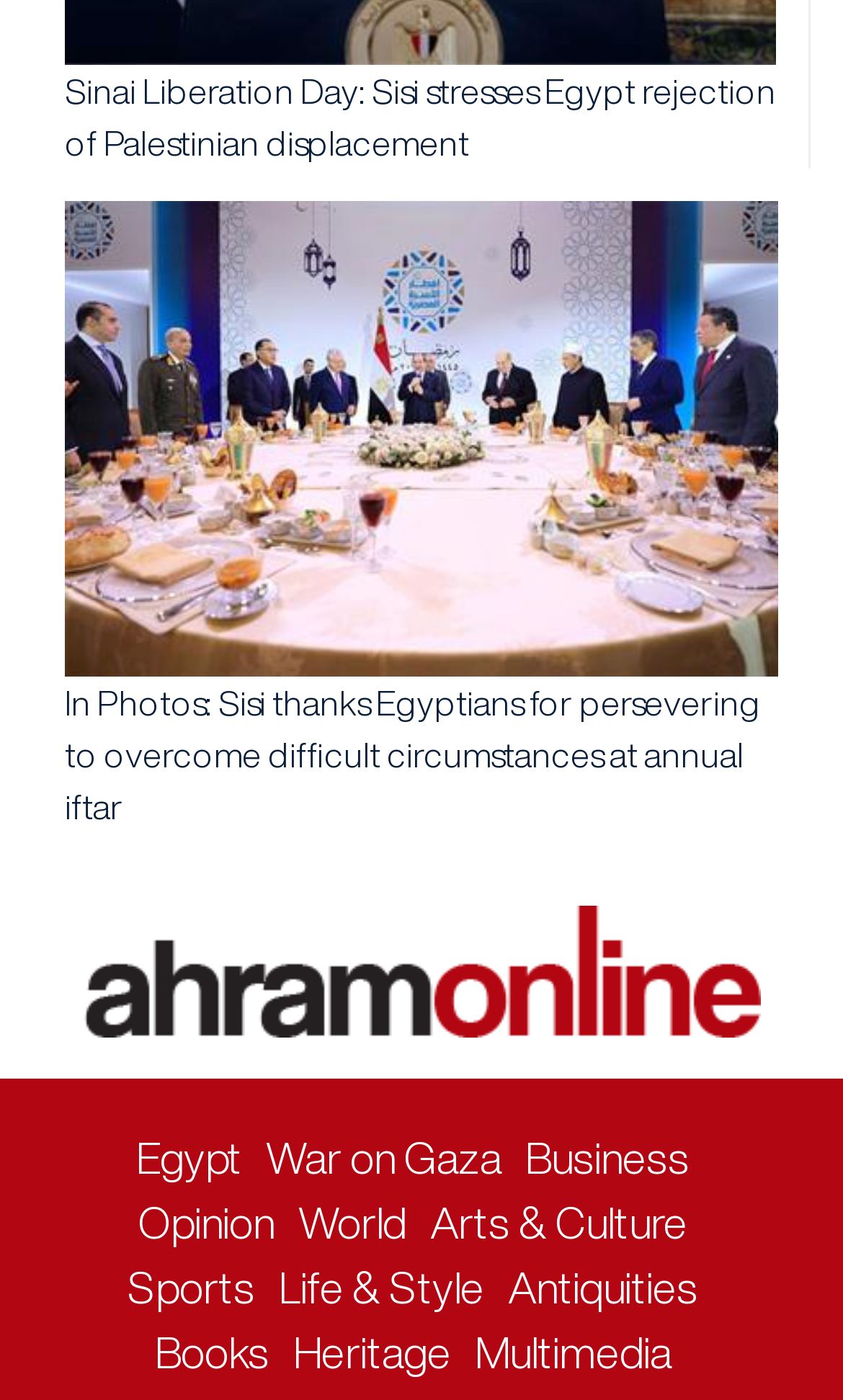Please provide a comprehensive response to the question based on the details in the image: How many categories are listed at the bottom of the page?

I determined the answer by counting the number of link elements that are children of the root element and have y-coordinates greater than 0.8, which suggests they are located at the bottom of the page.